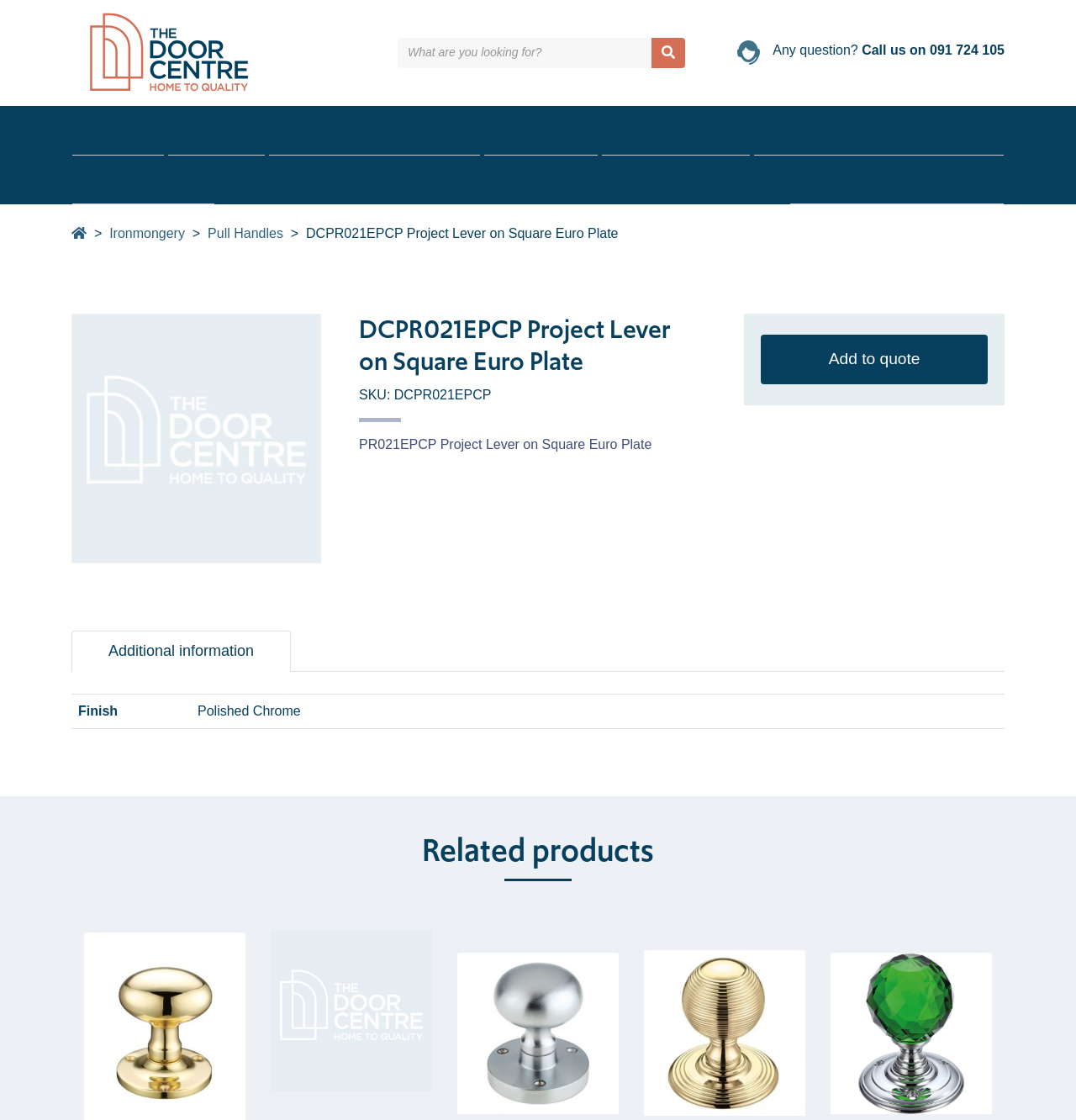Provide a brief response to the question using a single word or phrase: 
What is the finish of the product?

Polished Chrome